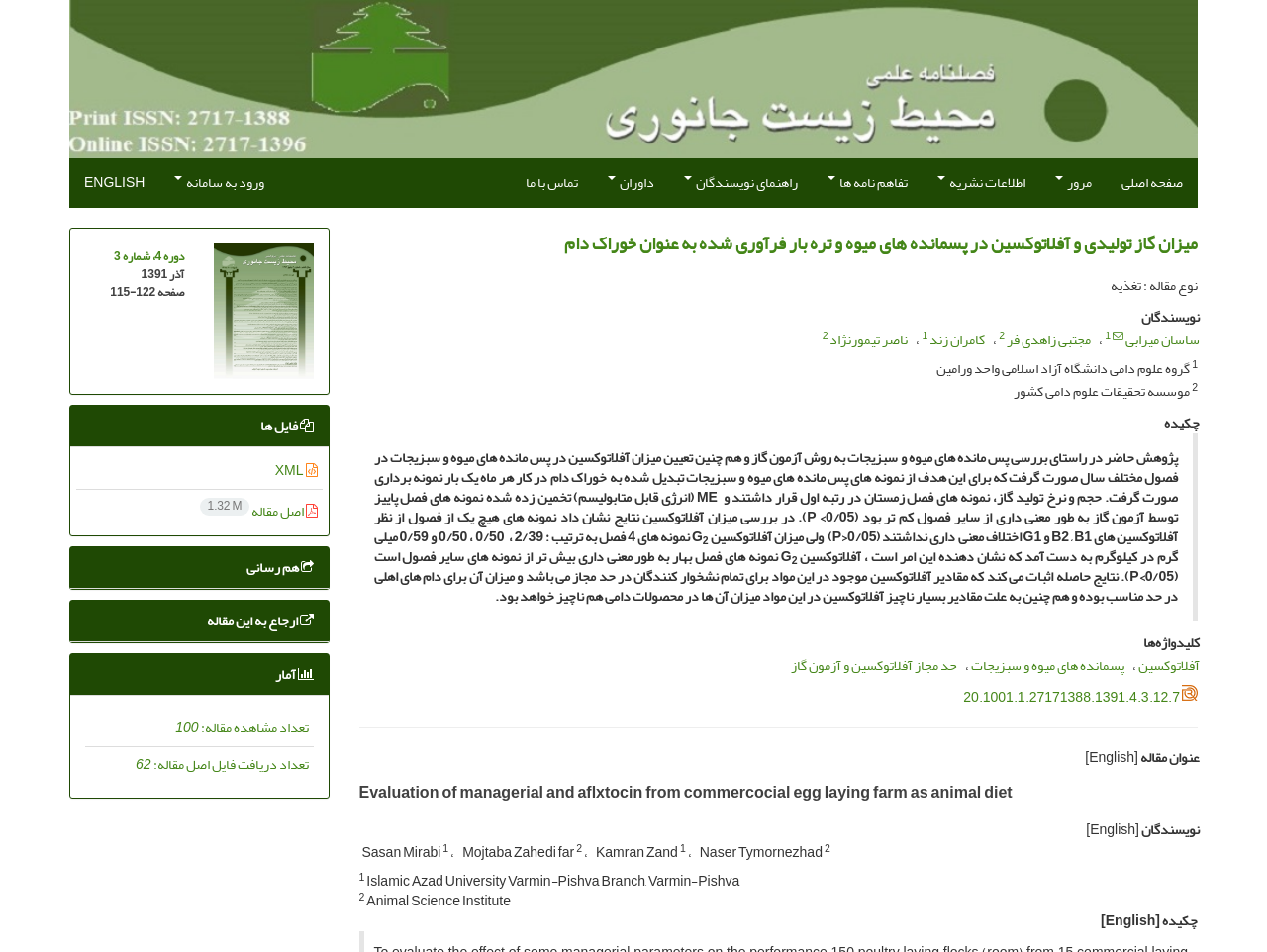What is the volume and issue number of the journal?
Provide an in-depth and detailed answer to the question.

The volume and issue number of the journal are Volume 4, Issue 3, as mentioned at the bottom of the webpage.